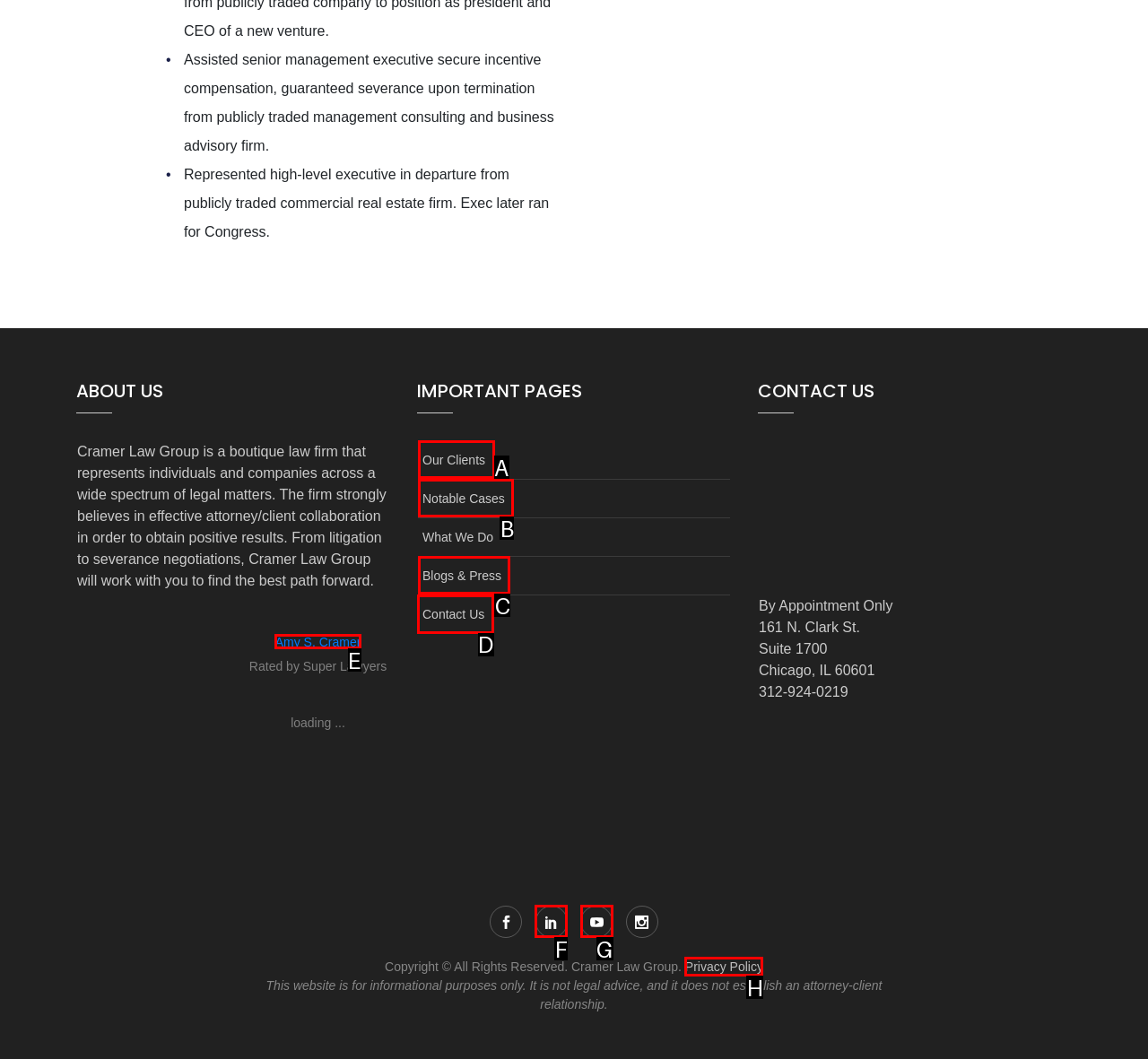Identify the letter of the UI element you need to select to accomplish the task: Click on the link to watch Downton Abbey season 2 episode 7 online.
Respond with the option's letter from the given choices directly.

None